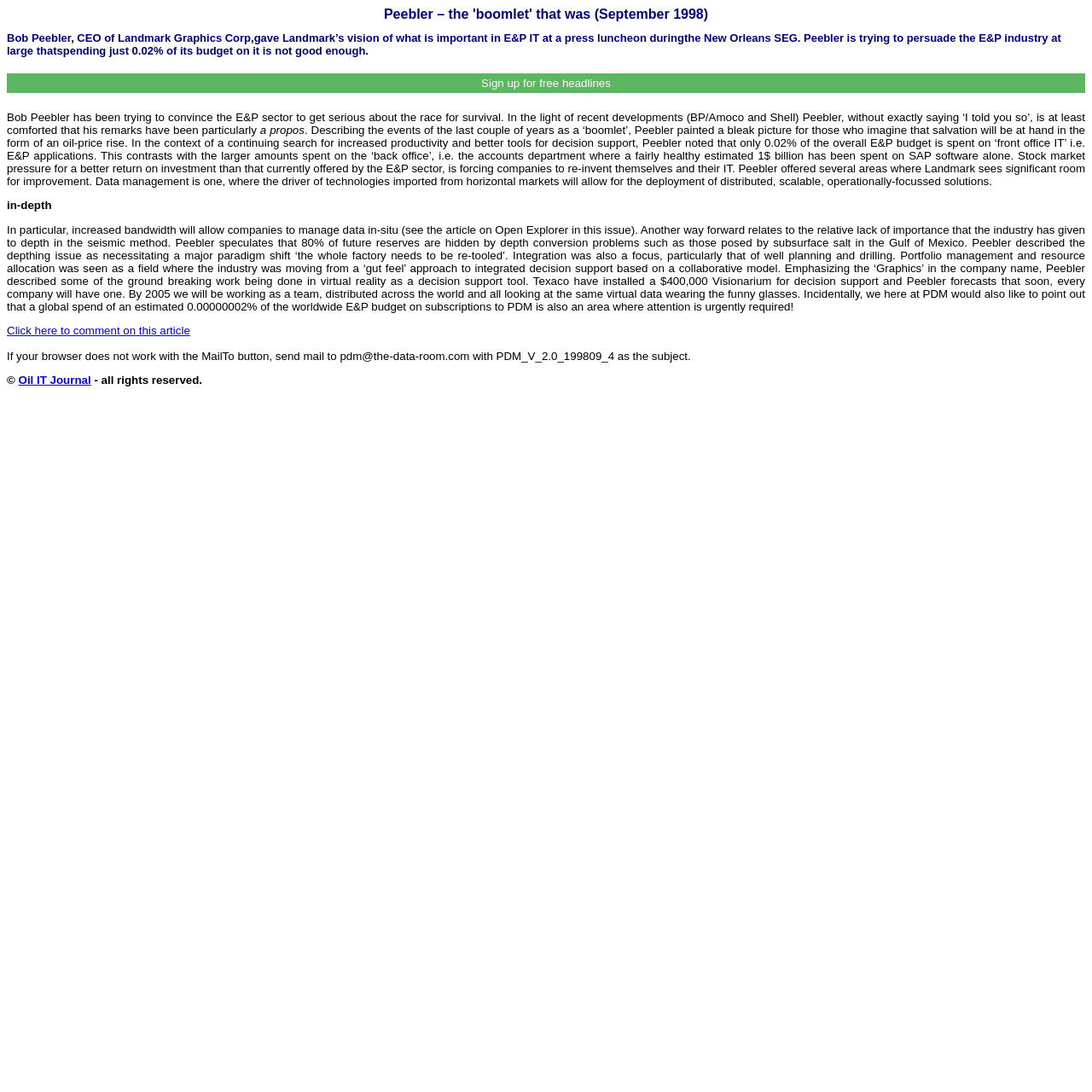What percentage of E&P budget is spent on 'front office IT'?
Look at the image and respond with a one-word or short phrase answer.

0.02%